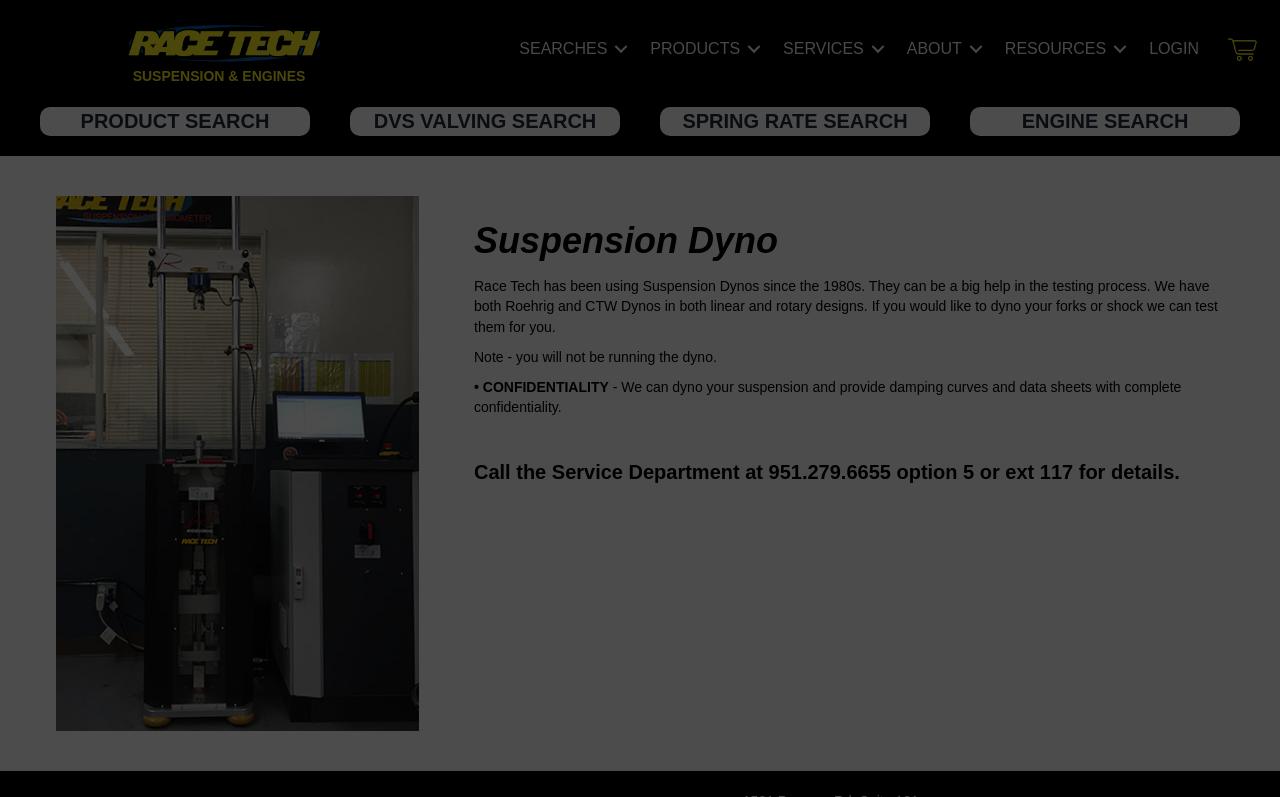Answer the question in a single word or phrase:
What is the phone number to call for details?

951.279.6655